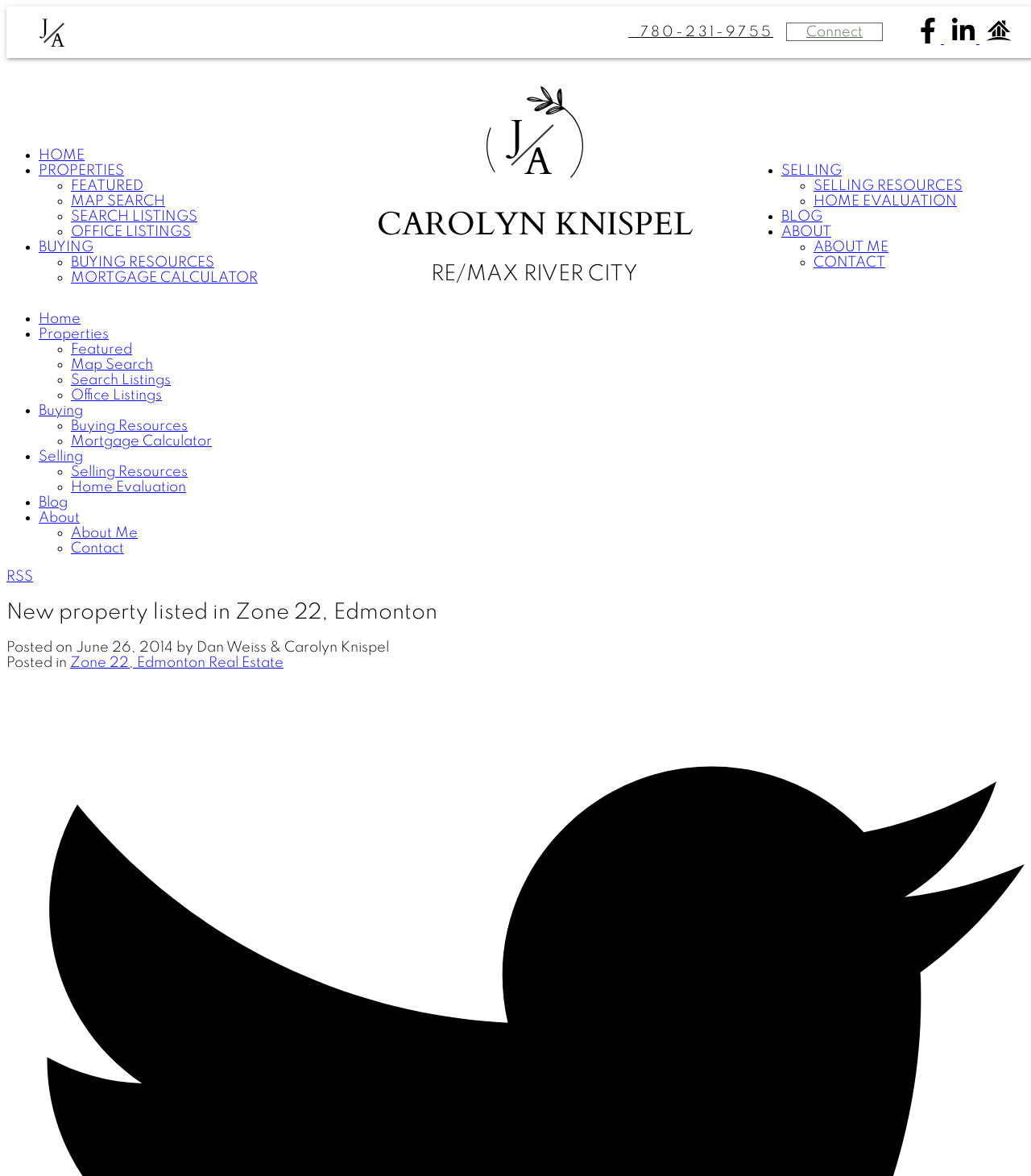What is the date of the new property listing?
Based on the screenshot, answer the question with a single word or phrase.

June 26, 2014